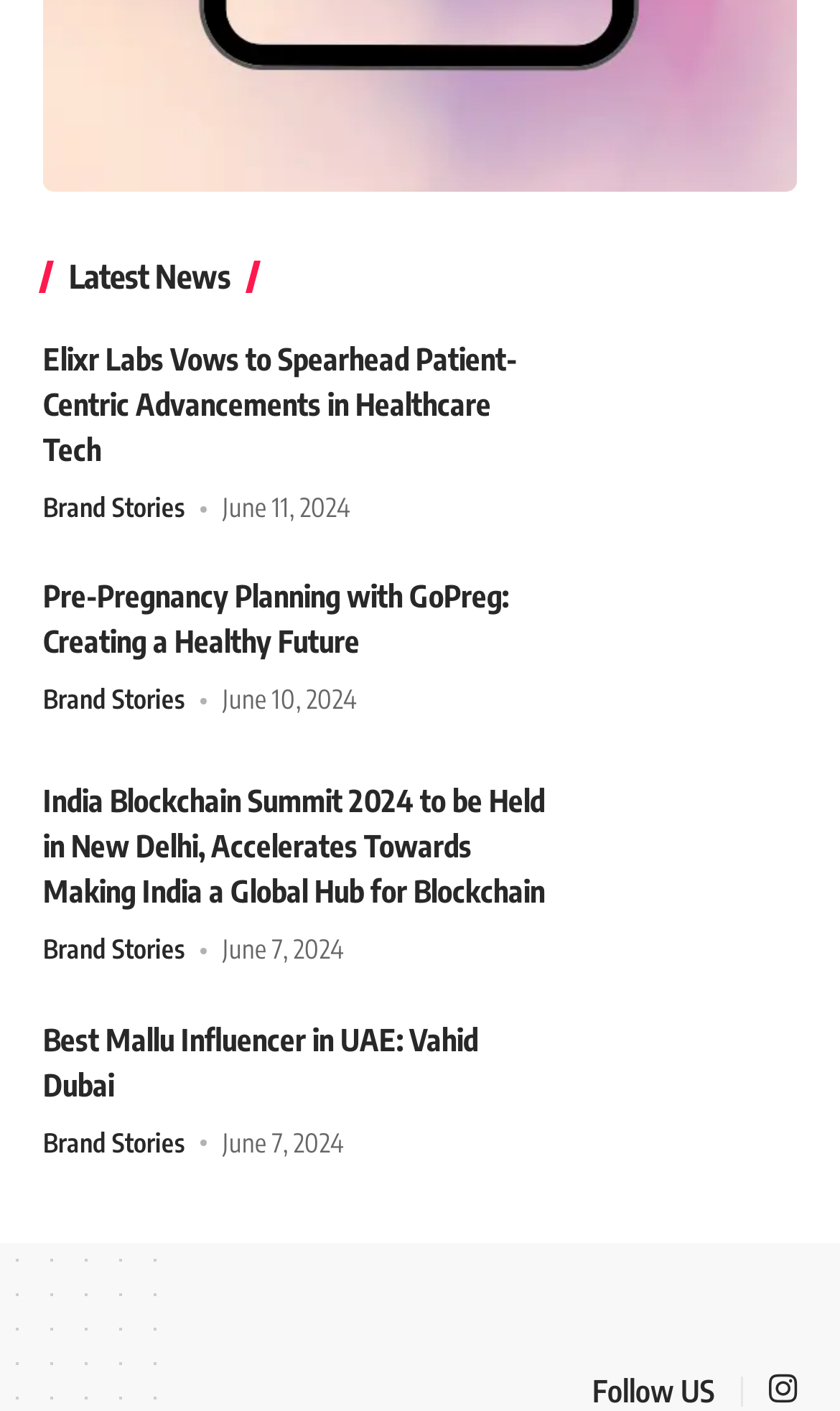Determine the bounding box coordinates of the clickable region to execute the instruction: "View Elixr Labs news". The coordinates should be four float numbers between 0 and 1, denoted as [left, top, right, bottom].

[0.692, 0.238, 0.949, 0.353]